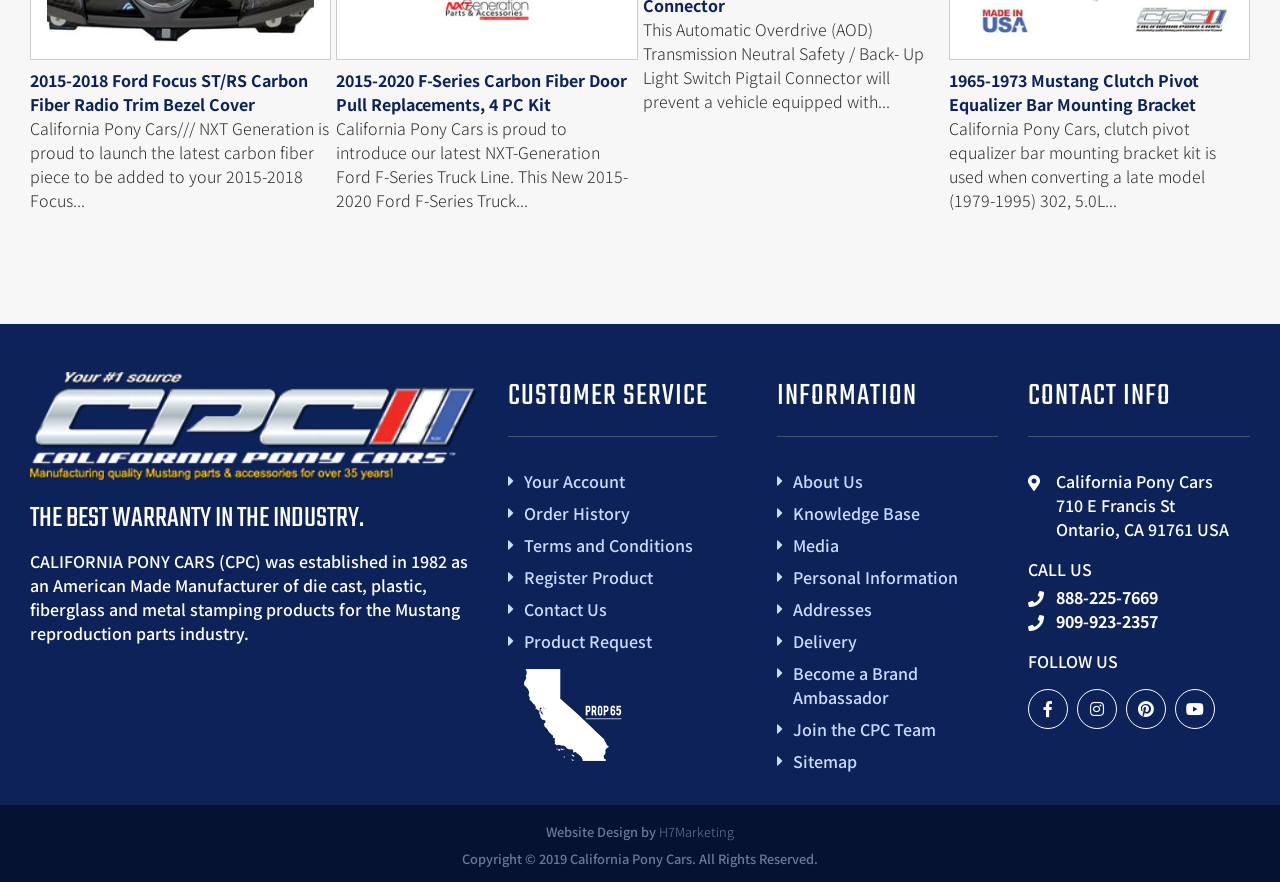Please specify the bounding box coordinates of the region to click in order to perform the following instruction: "Contact us".

[0.397, 0.677, 0.56, 0.704]